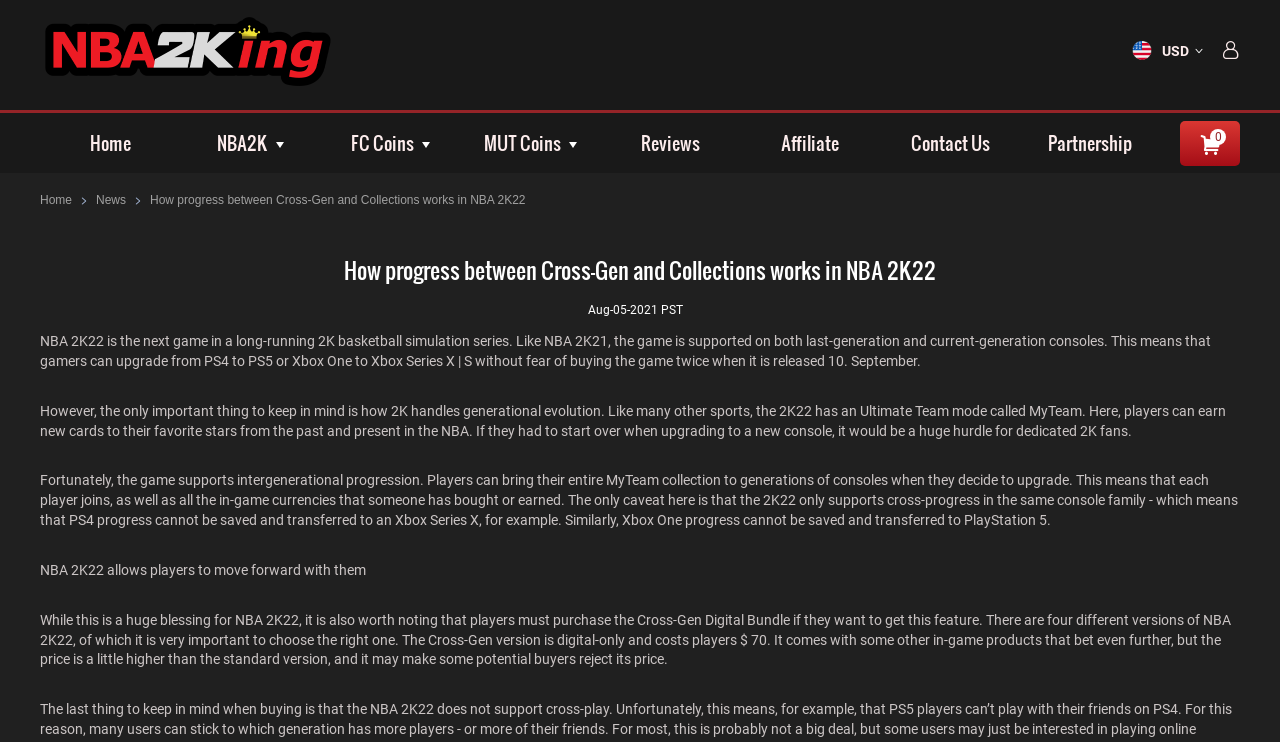How much does the Cross-Gen Digital Bundle cost?
Examine the webpage screenshot and provide an in-depth answer to the question.

I found the answer by reading the article's content, which mentions that the Cross-Gen Digital Bundle costs players $70, which is a little higher than the standard version.